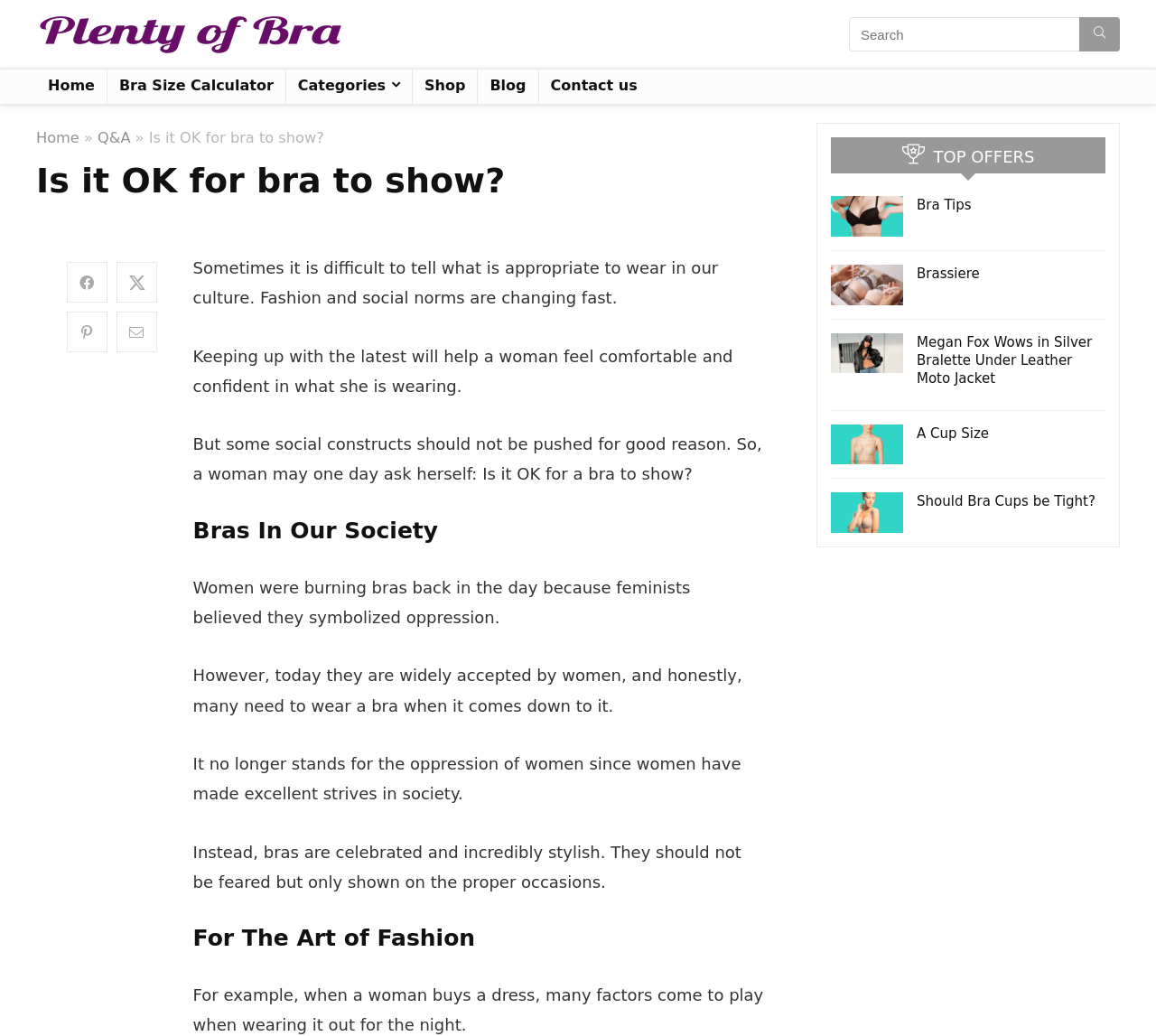Given the element description Bra Tips, identify the bounding box coordinates for the UI element on the webpage screenshot. The format should be (top-left x, top-left y, bottom-right x, bottom-right y), with values between 0 and 1.

[0.793, 0.19, 0.844, 0.206]